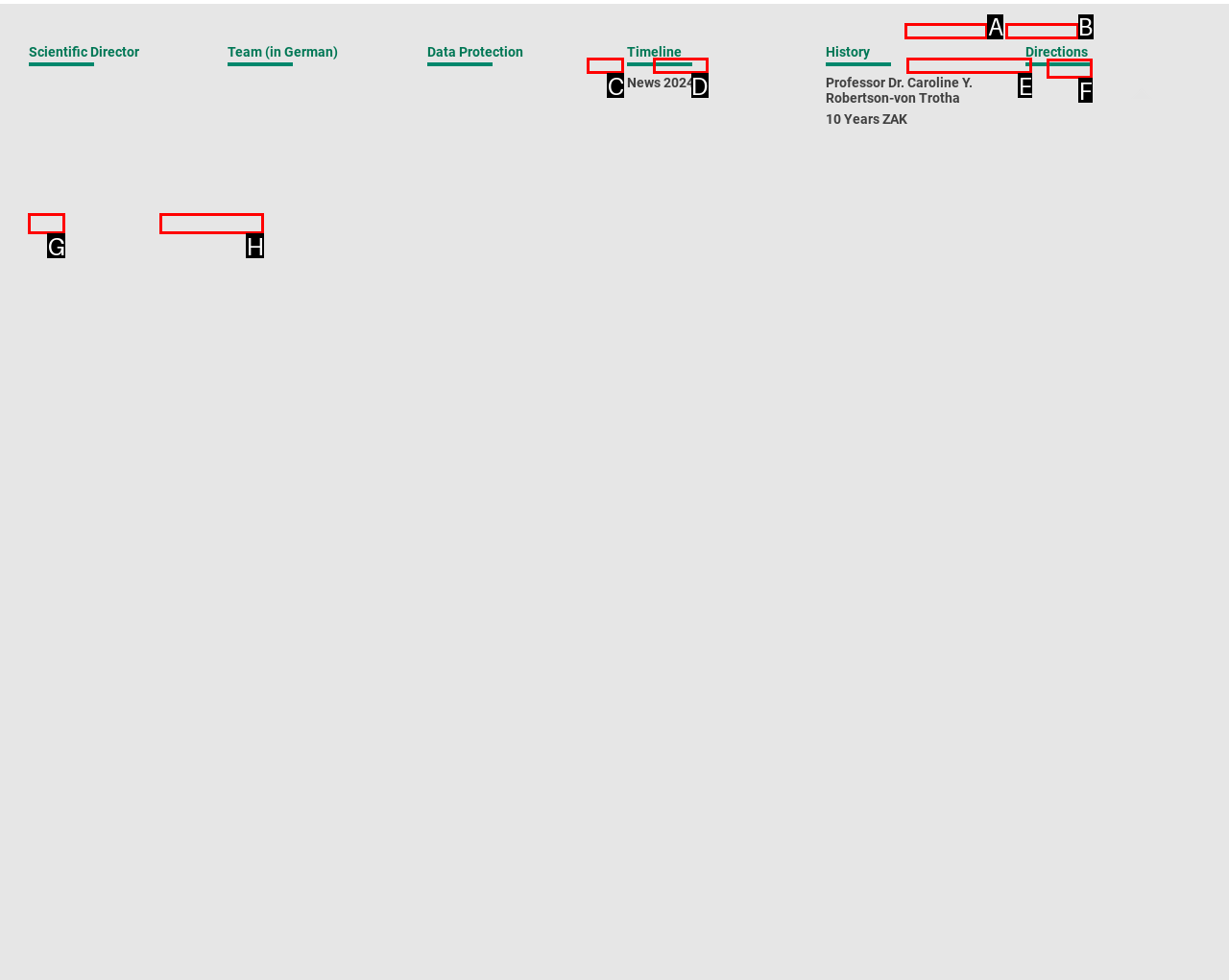Determine which HTML element to click for this task: Click on the 'Dental implants eugene oregon' link Provide the letter of the selected choice.

None